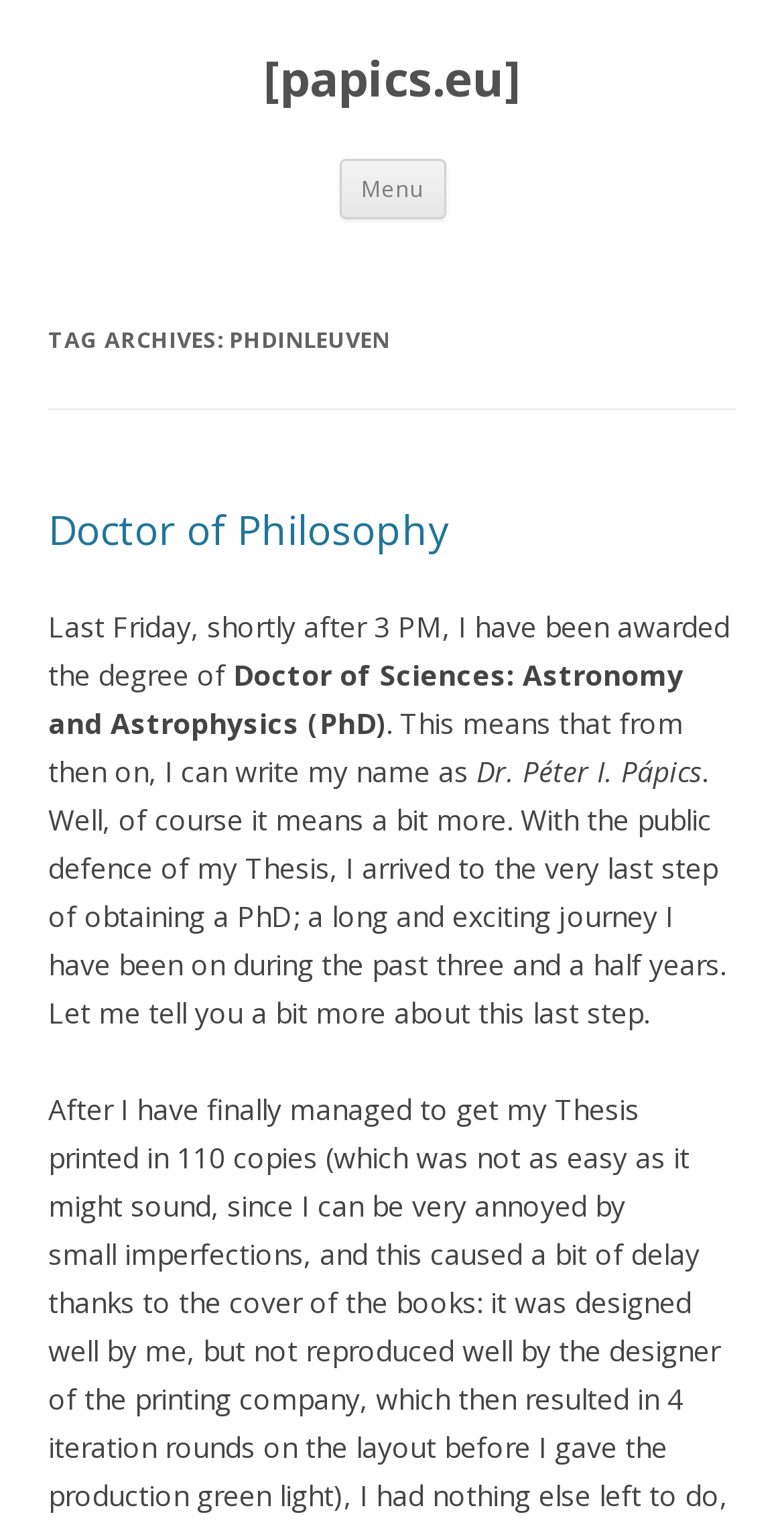Based on the image, provide a detailed and complete answer to the question: 
What is the title of the author's thesis?

The title of the author's thesis is not explicitly mentioned in the webpage. Although the author mentions defending their thesis, the title is not provided.